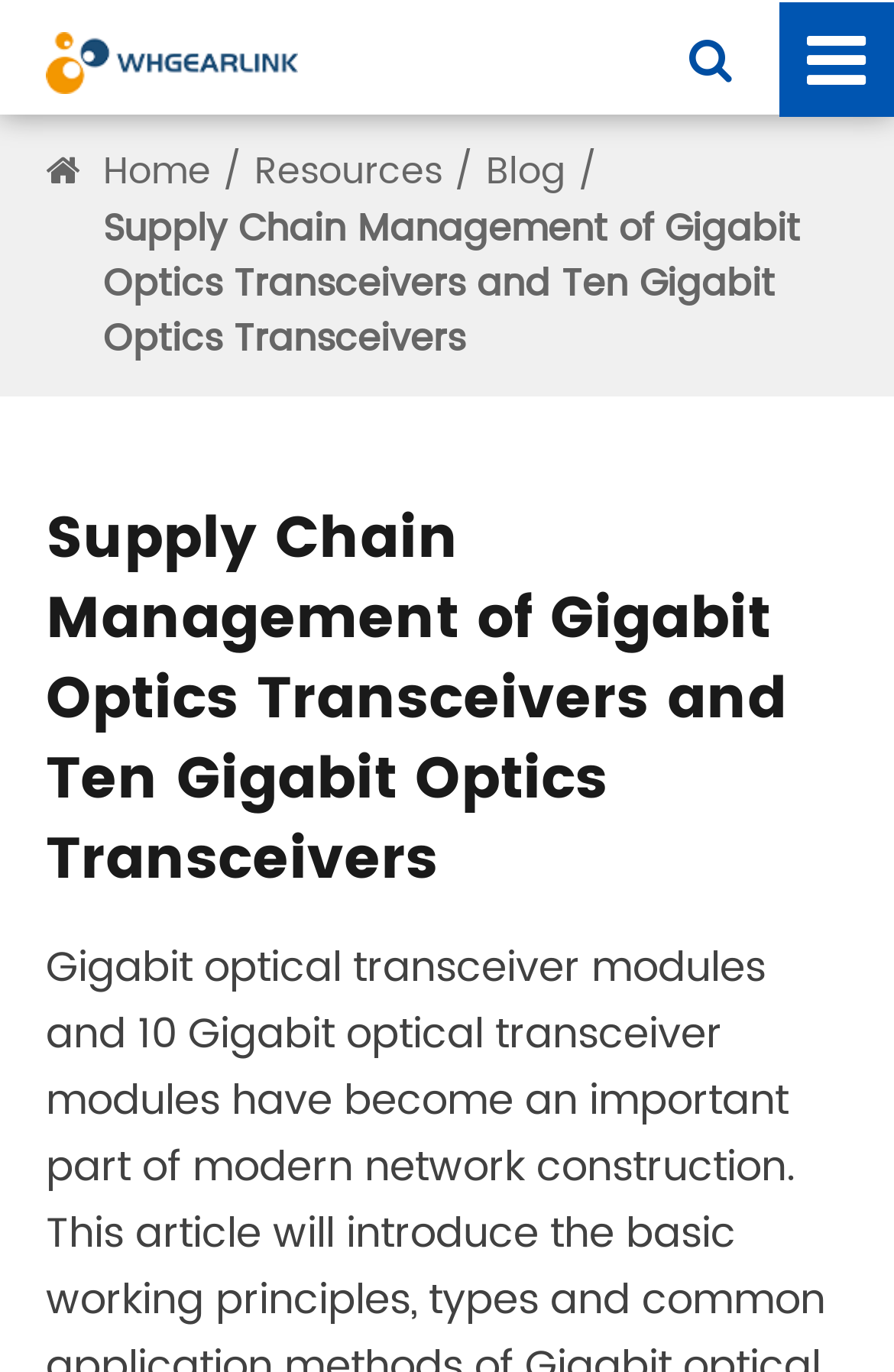Please determine the bounding box coordinates for the UI element described as: "Home".

[0.115, 0.105, 0.236, 0.145]